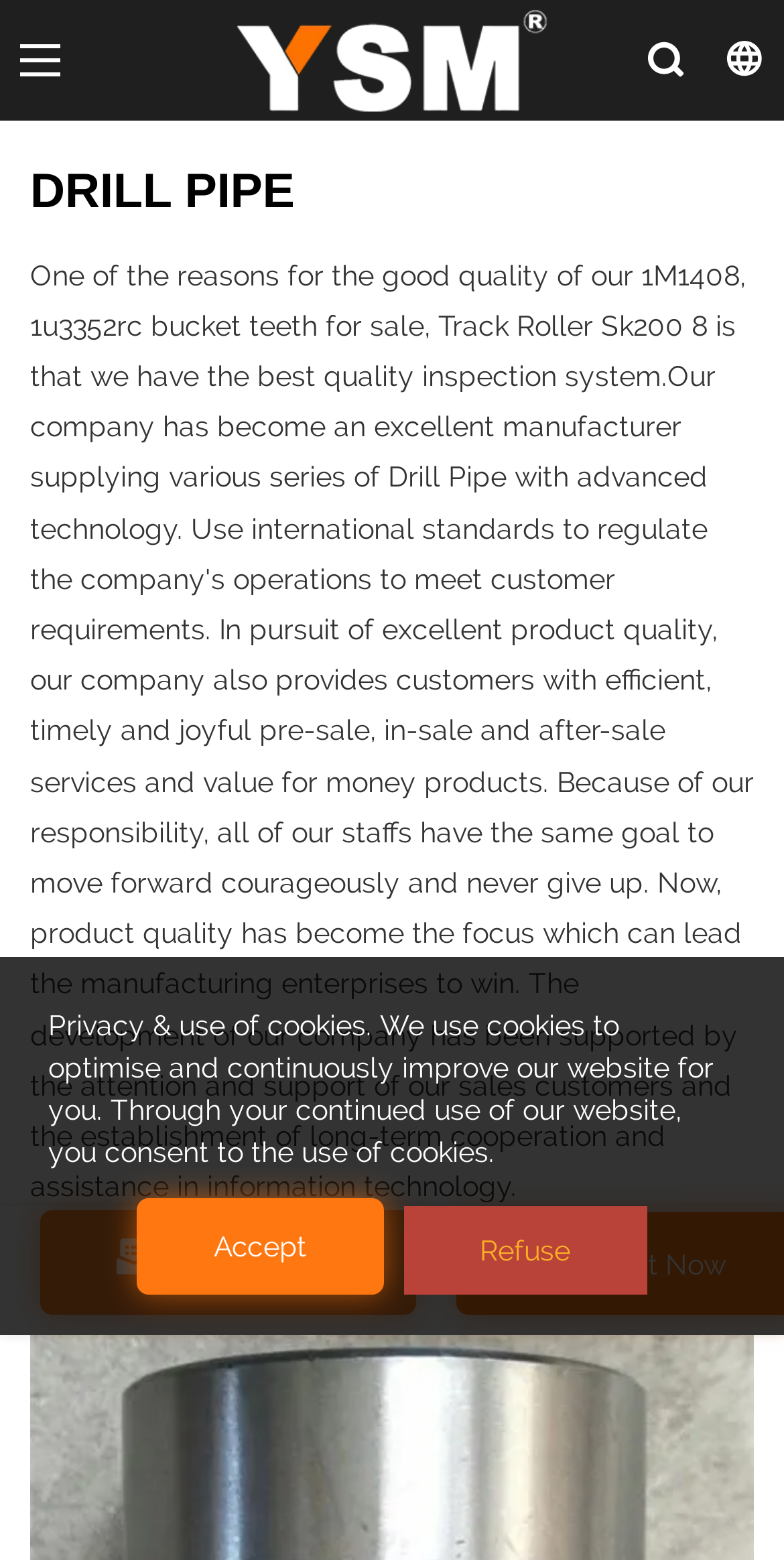What is the name of the company?
Provide a thorough and detailed answer to the question.

The company name can be found on the top of the webpage, where there is a link with the text 'YSM' and an image with the same name.